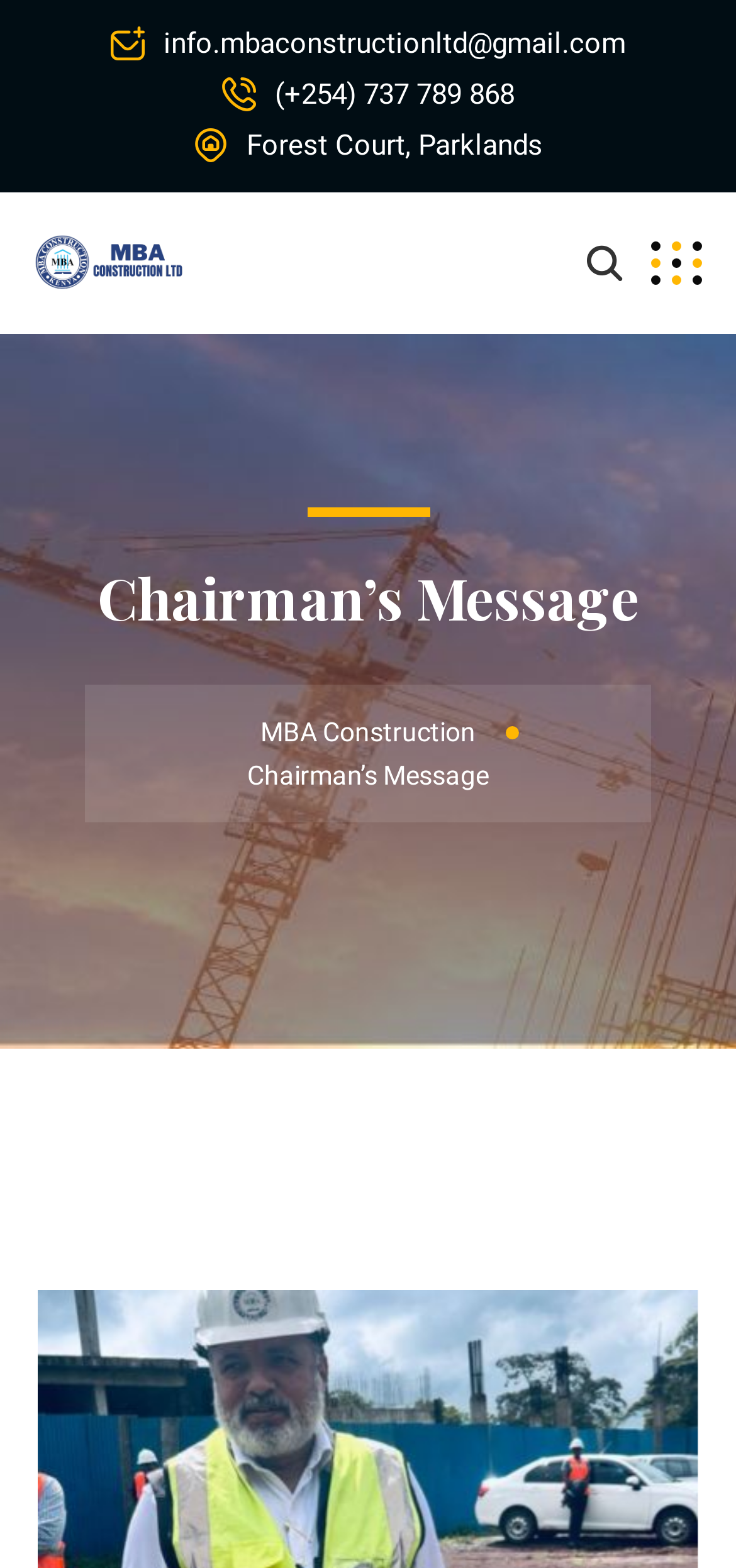What is the name of the company mentioned on the page?
Please provide a single word or phrase in response based on the screenshot.

MBA Construction